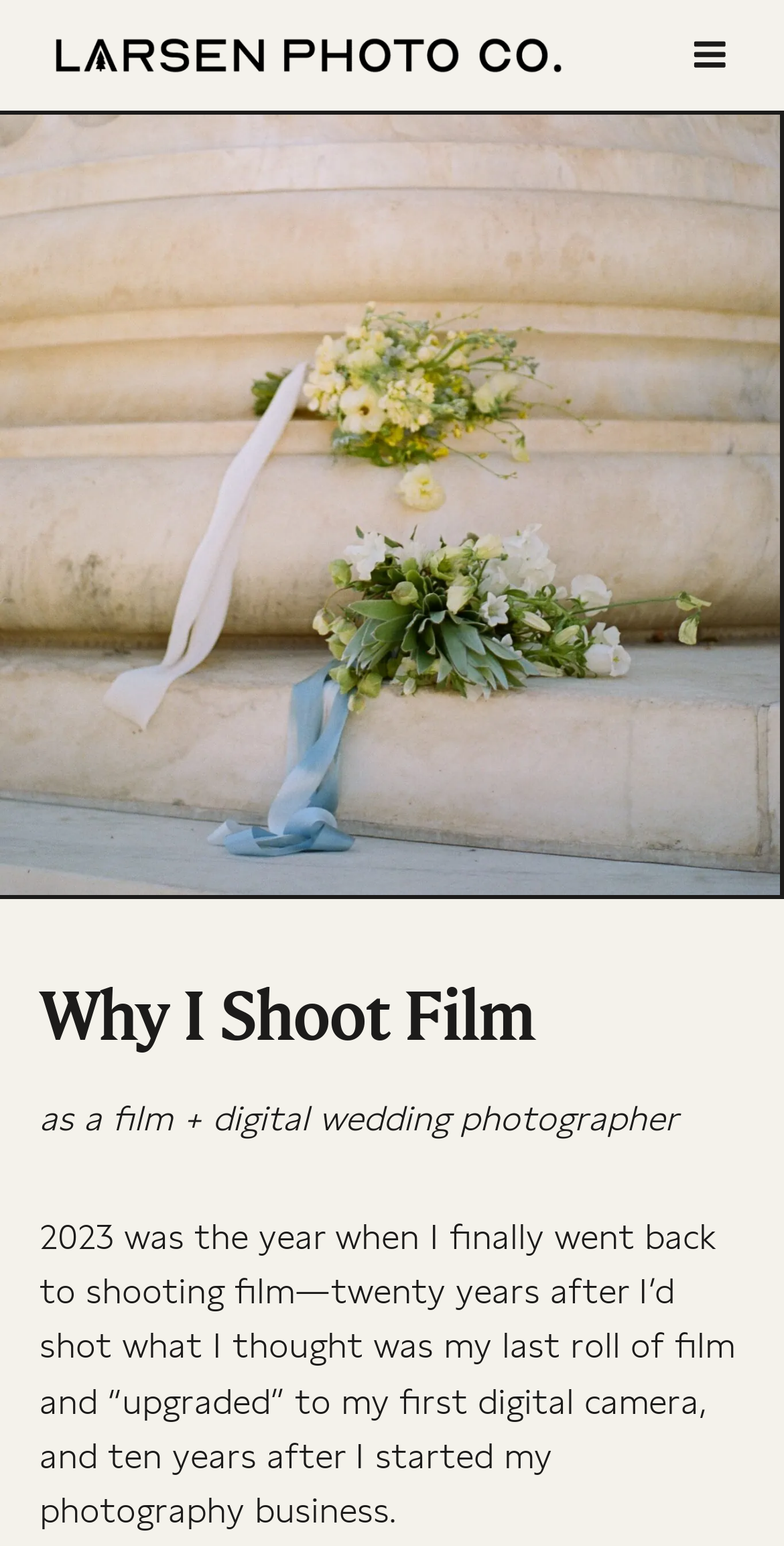What year did the author start their photography business?
Please look at the screenshot and answer in one word or a short phrase.

2013